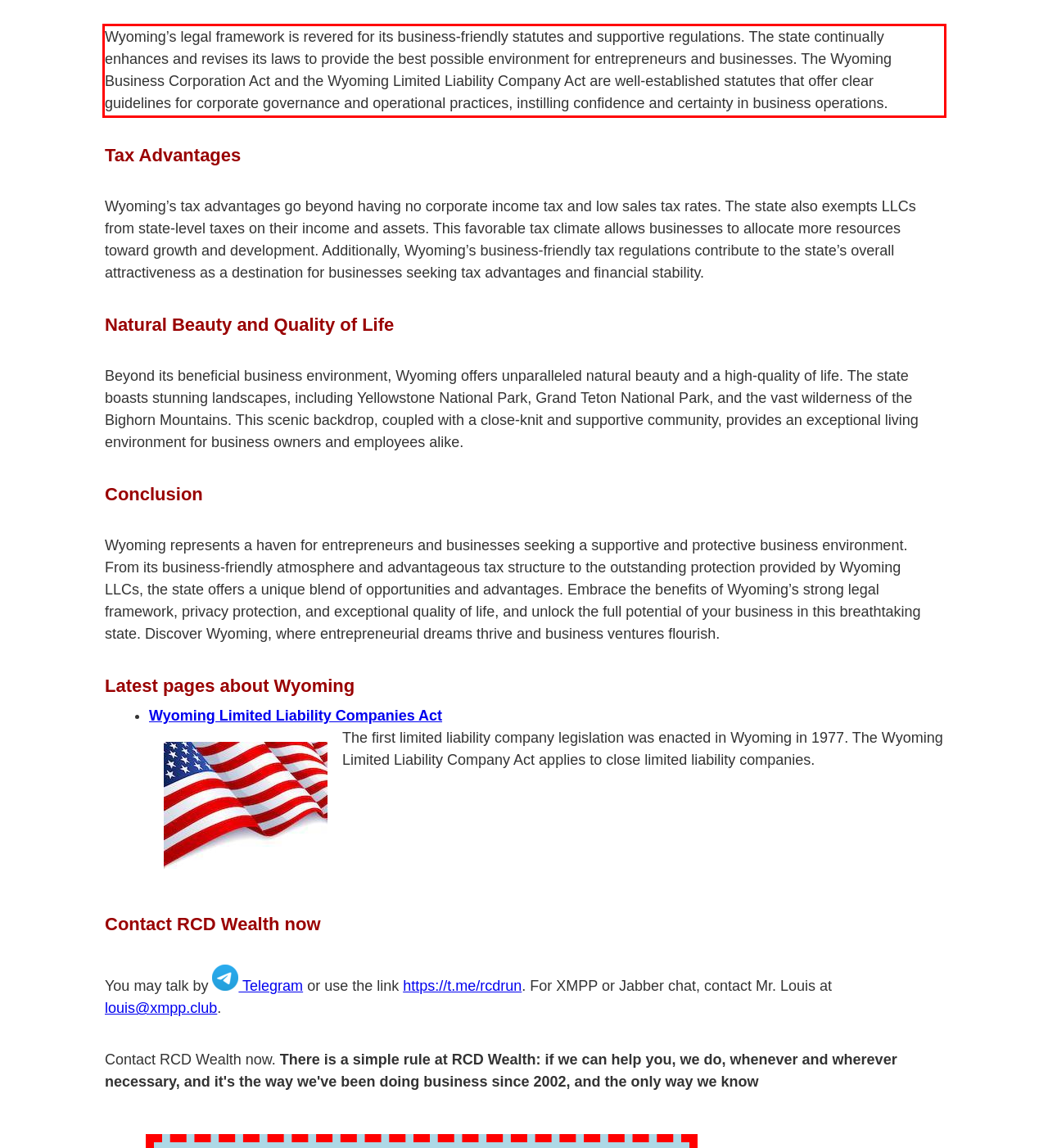Analyze the screenshot of a webpage where a red rectangle is bounding a UI element. Extract and generate the text content within this red bounding box.

Wyoming’s legal framework is revered for its business-friendly statutes and supportive regulations. The state continually enhances and revises its laws to provide the best possible environment for entrepreneurs and businesses. The Wyoming Business Corporation Act and the Wyoming Limited Liability Company Act are well-established statutes that offer clear guidelines for corporate governance and operational practices, instilling confidence and certainty in business operations.